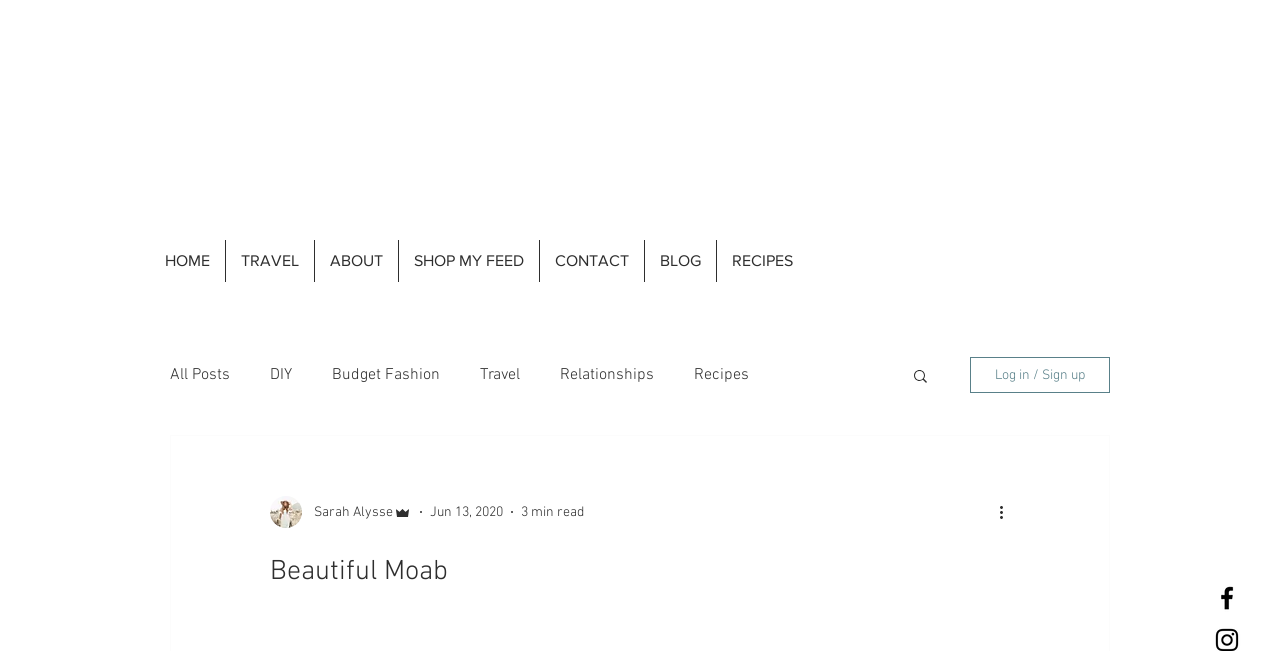Locate the bounding box of the UI element described by: "Log in / Sign up" in the given webpage screenshot.

[0.758, 0.548, 0.867, 0.604]